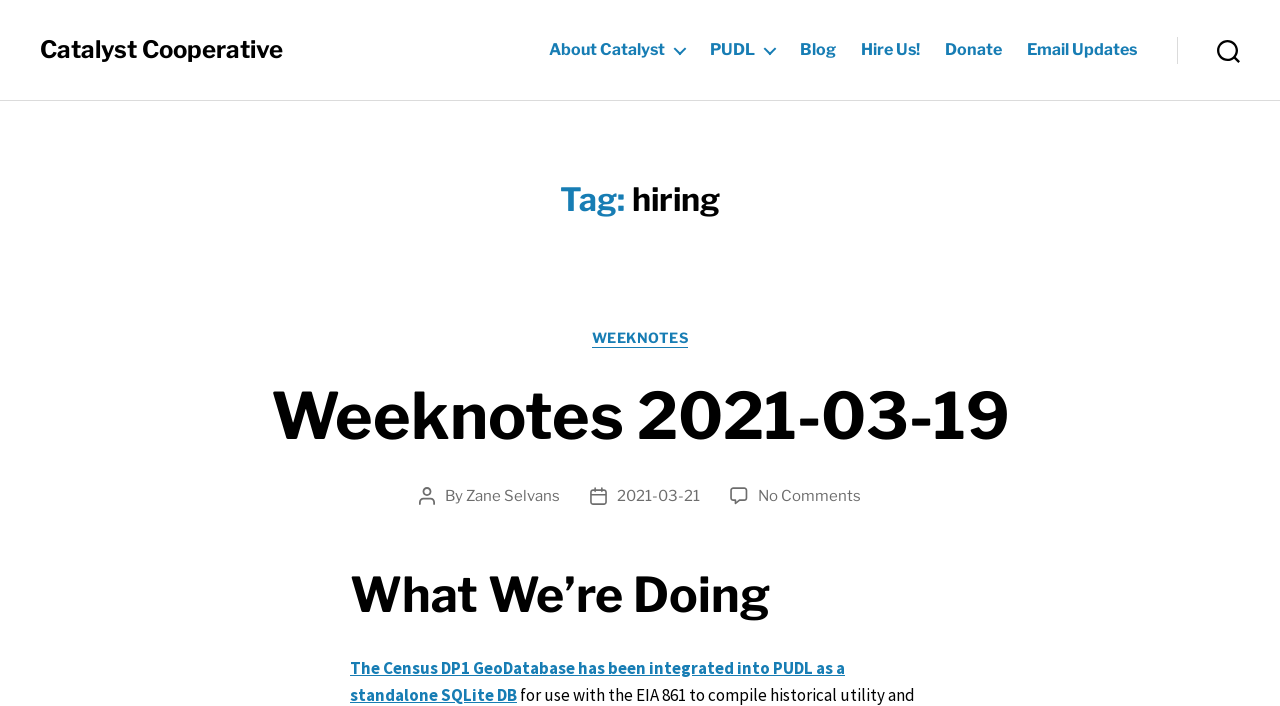How many headings are in the webpage? Refer to the image and provide a one-word or short phrase answer.

3